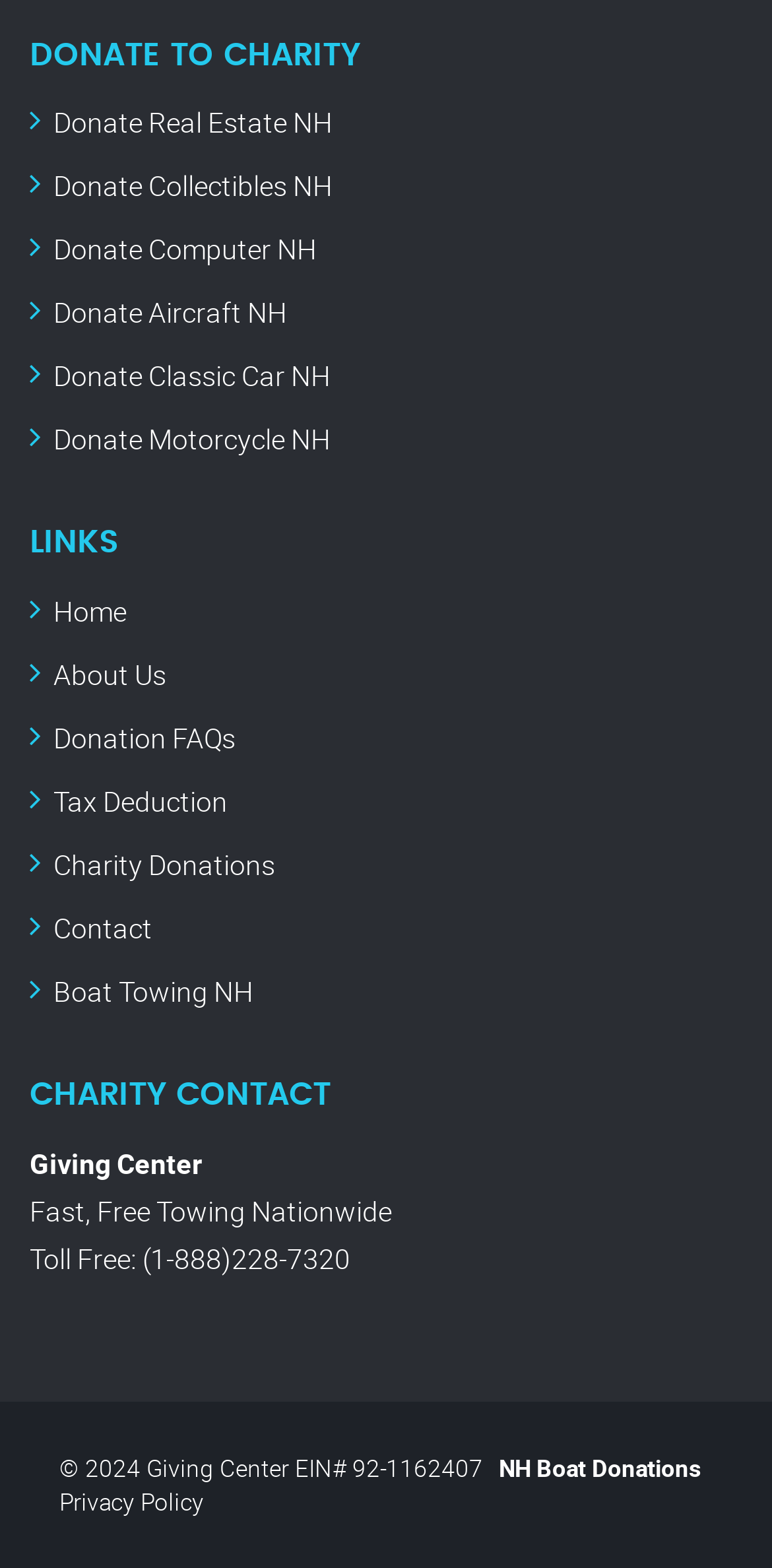Examine the screenshot and answer the question in as much detail as possible: What type of items can be donated?

Based on the links provided, it appears that various types of items can be donated, including real estate, collectibles, computers, aircraft, classic cars, and motorcycles.